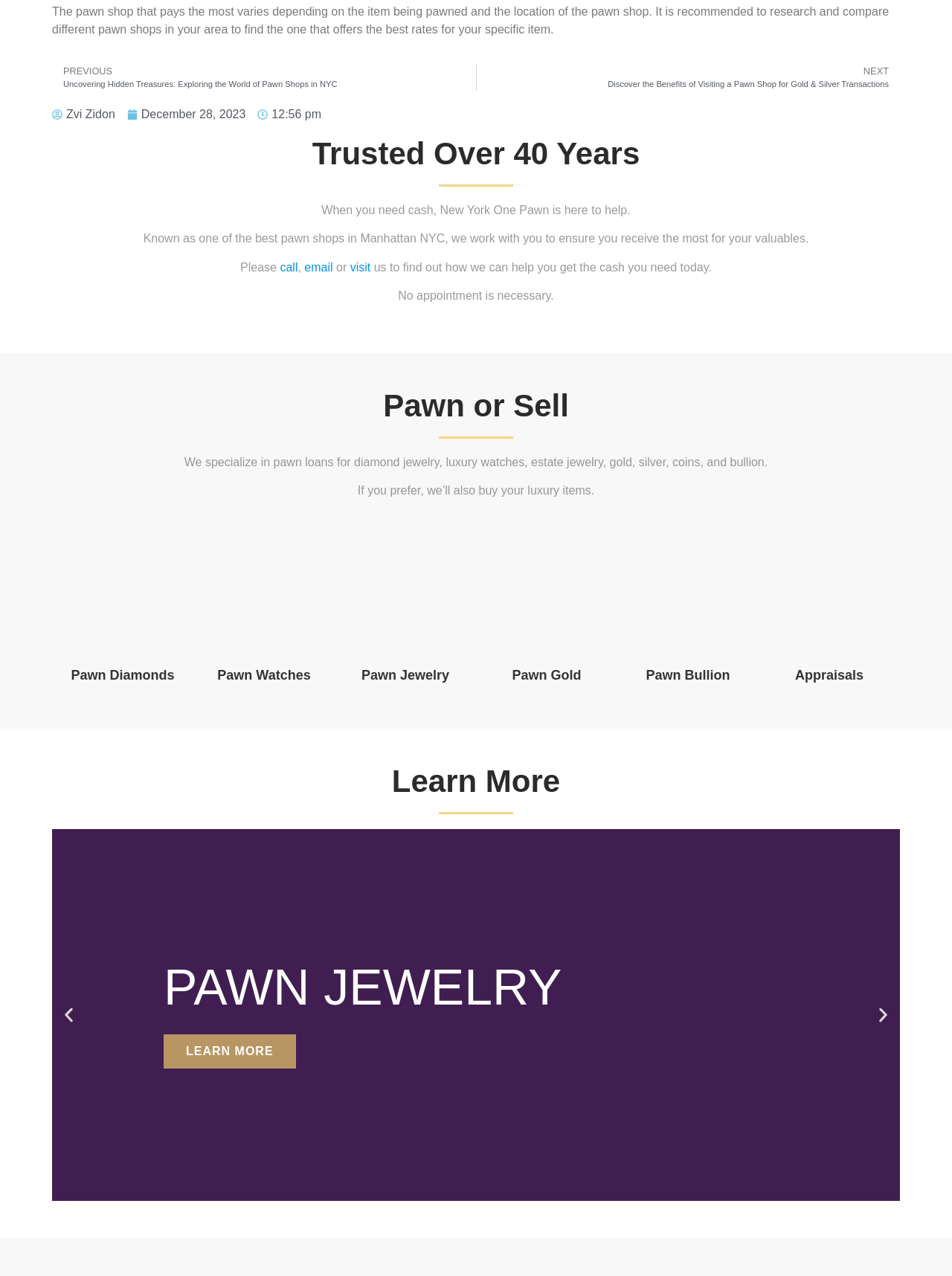Answer the question using only one word or a concise phrase: What types of items can be pawned?

Diamond jewelry, luxury watches, estate jewelry, gold, silver, coins, and bullion